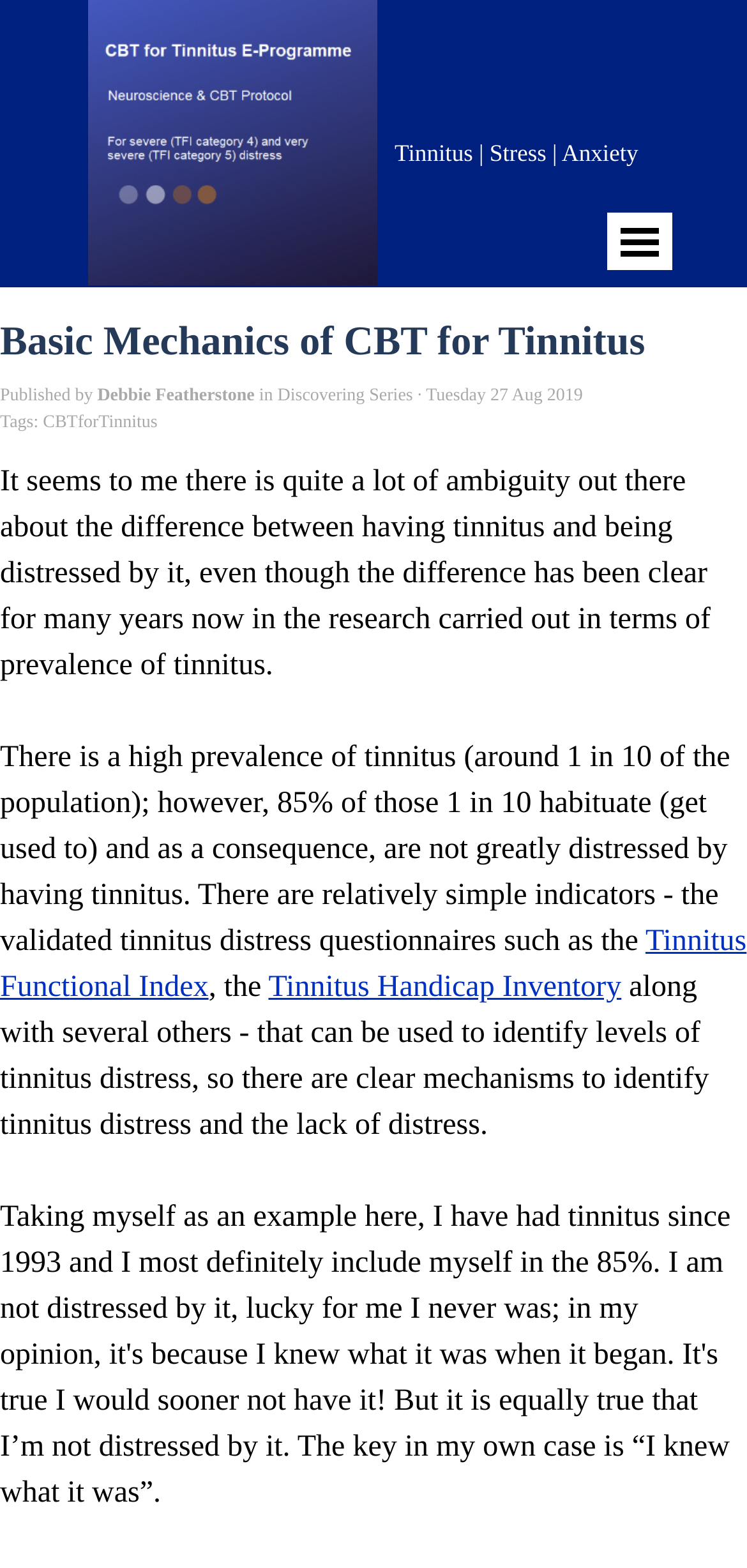Can you give a detailed response to the following question using the information from the image? What is the name of the index mentioned in the article?

I found the name of the index by looking at the link element with the text 'Tinnitus Functional Index' which is a child of the StaticText element with the text 'the validated tinnitus distress questionnaires such as the'.